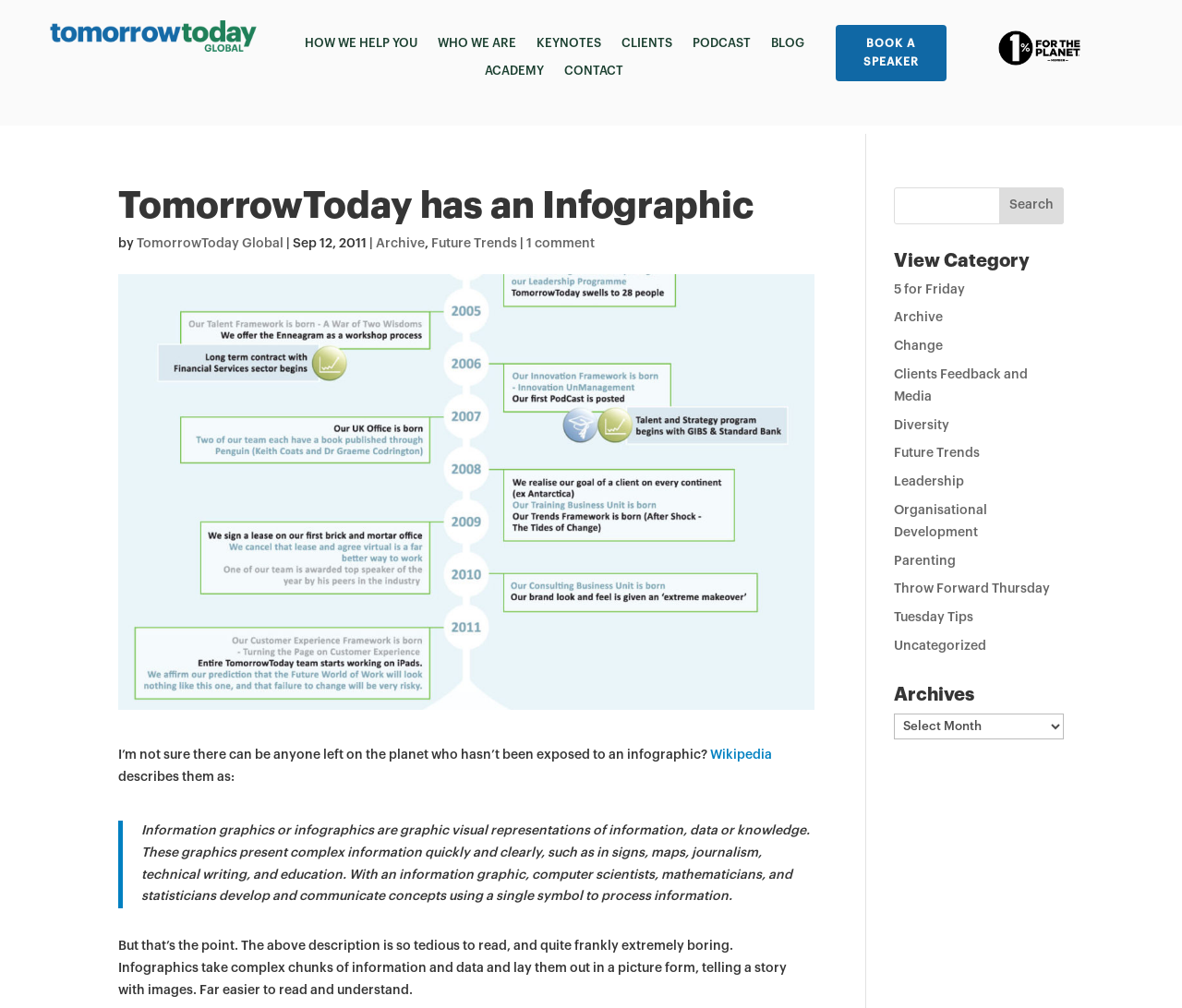Determine the bounding box coordinates of the section to be clicked to follow the instruction: "Learn about the academy". The coordinates should be given as four float numbers between 0 and 1, formatted as [left, top, right, bottom].

[0.41, 0.064, 0.46, 0.084]